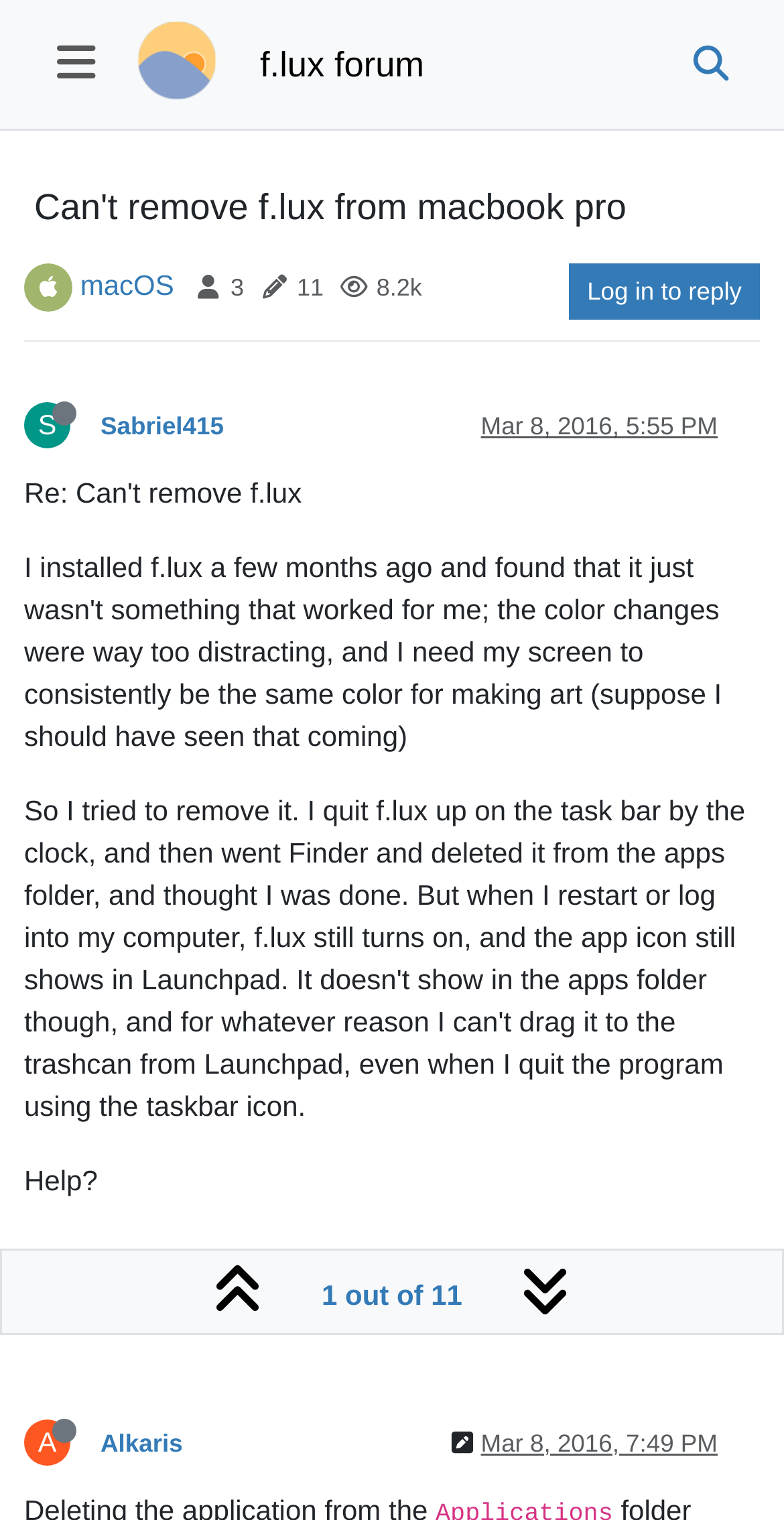Locate the bounding box coordinates of the element you need to click to accomplish the task described by this instruction: "Search in the forum".

[0.846, 0.019, 0.969, 0.065]